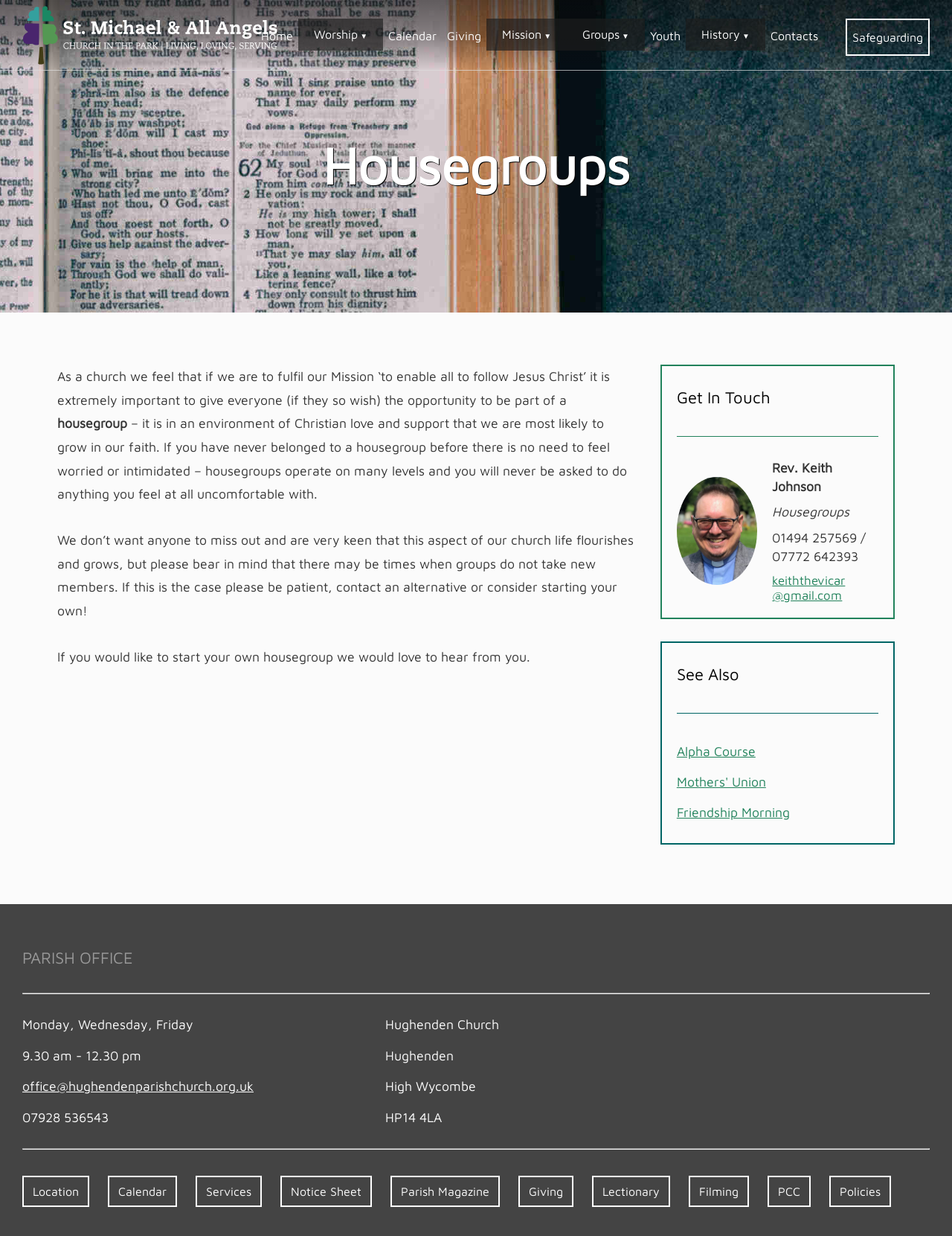Determine the bounding box coordinates of the clickable element necessary to fulfill the instruction: "Go to About Us". Provide the coordinates as four float numbers within the 0 to 1 range, i.e., [left, top, right, bottom].

None